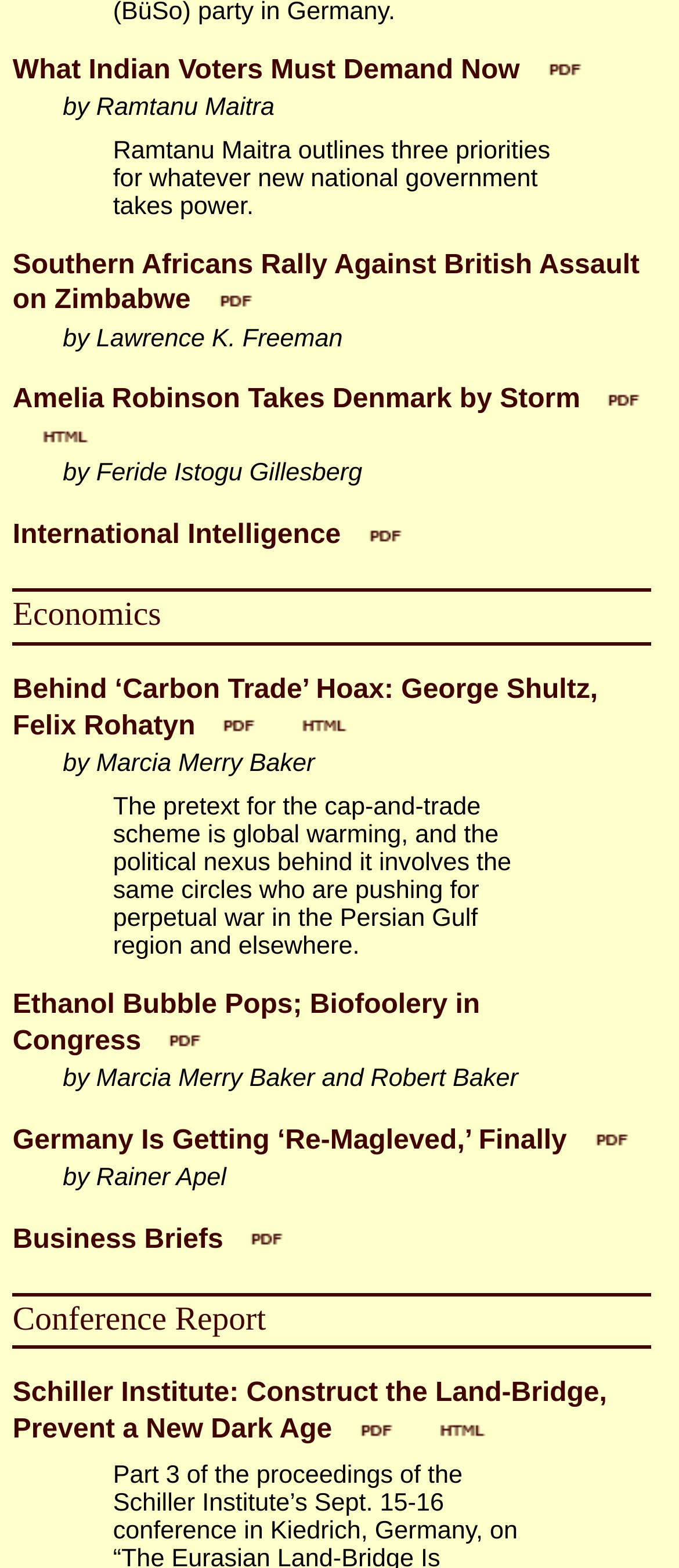Please identify the bounding box coordinates of the region to click in order to complete the task: "Click on KU Wichita Internal Medicine". The coordinates must be four float numbers between 0 and 1, specified as [left, top, right, bottom].

None